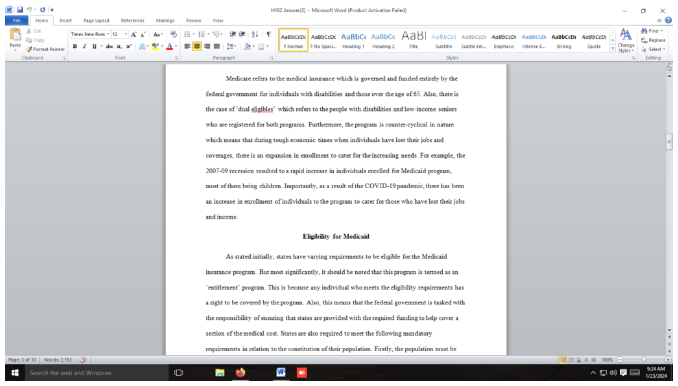Offer an in-depth caption for the image.

The image displays an excerpt from a document discussing Medicare and Medicaid, focusing on the intricacies of federal medical insurance for individuals with disabilities and seniors. The text highlights the counter-cyclical nature of these programs, noting how enrollment increases during economic downturns, such as the 2007-09 recession and the COVID-19 pandemic, which forced many individuals to seek assistance after losing jobs and incomes. The document also outlines eligibility criteria for Medicaid, acknowledging various factors that determine access to these essential health services. Overall, it stresses the importance of these programs in providing critical support during challenging times.